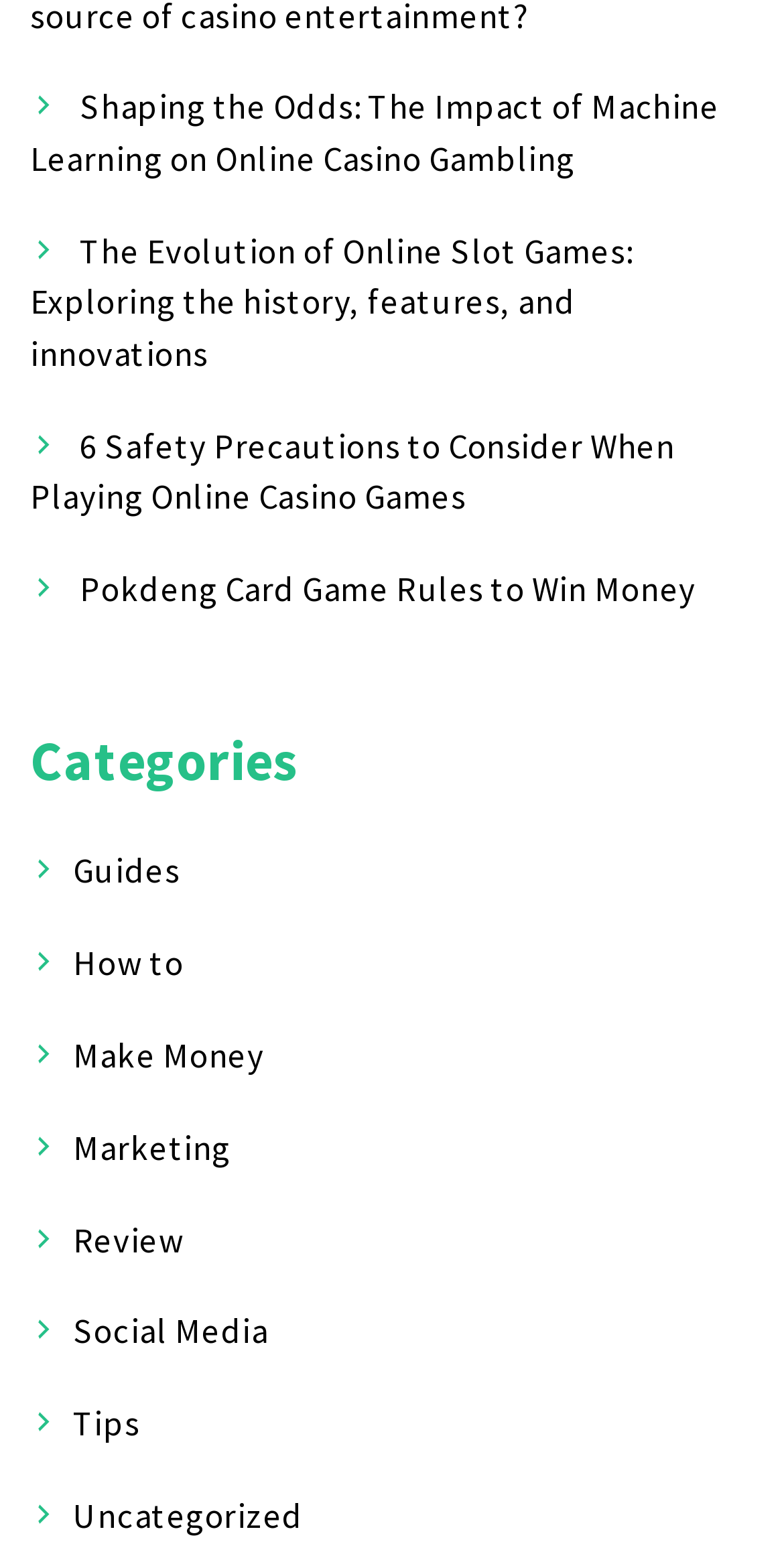What is the topic of the first link?
Refer to the screenshot and answer in one word or phrase.

Machine Learning